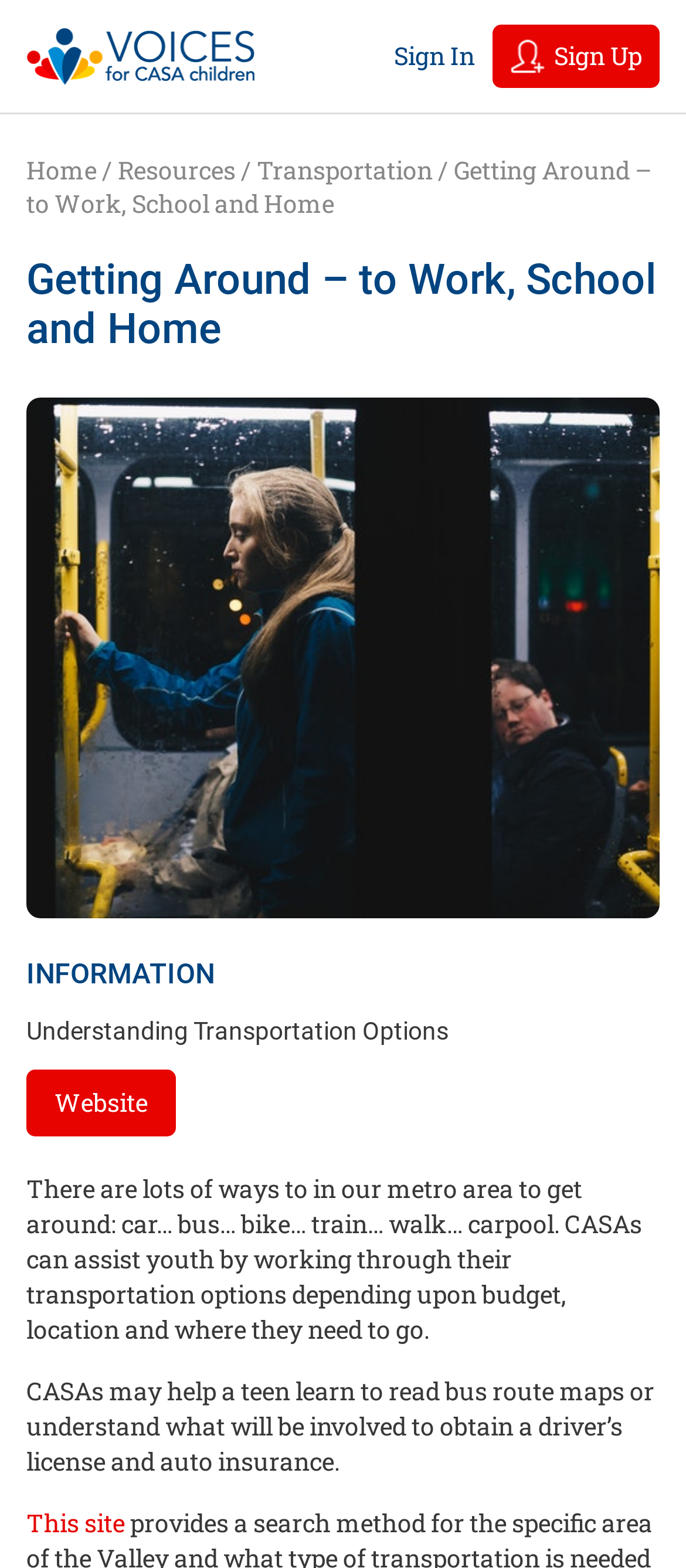Using the provided description Home, find the bounding box coordinates for the UI element. Provide the coordinates in (top-left x, top-left y, bottom-right x, bottom-right y) format, ensuring all values are between 0 and 1.

[0.038, 0.097, 0.149, 0.119]